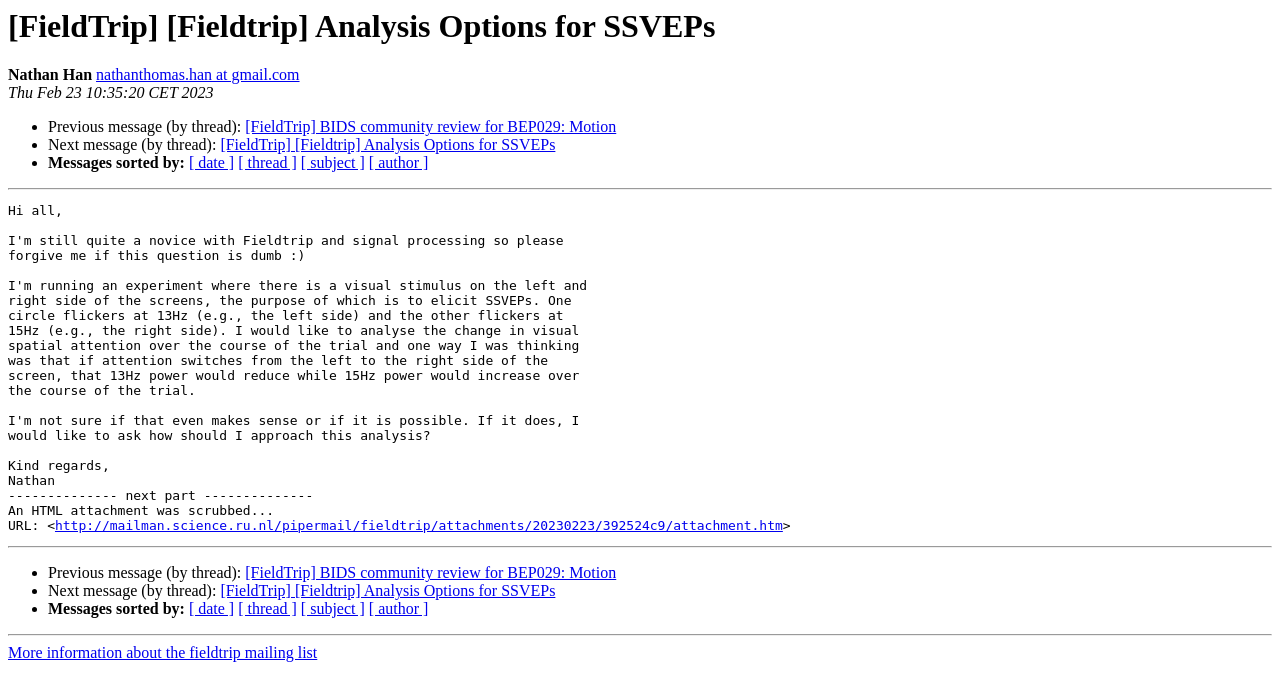Please answer the following question using a single word or phrase: 
How many horizontal separators are on the webpage?

3